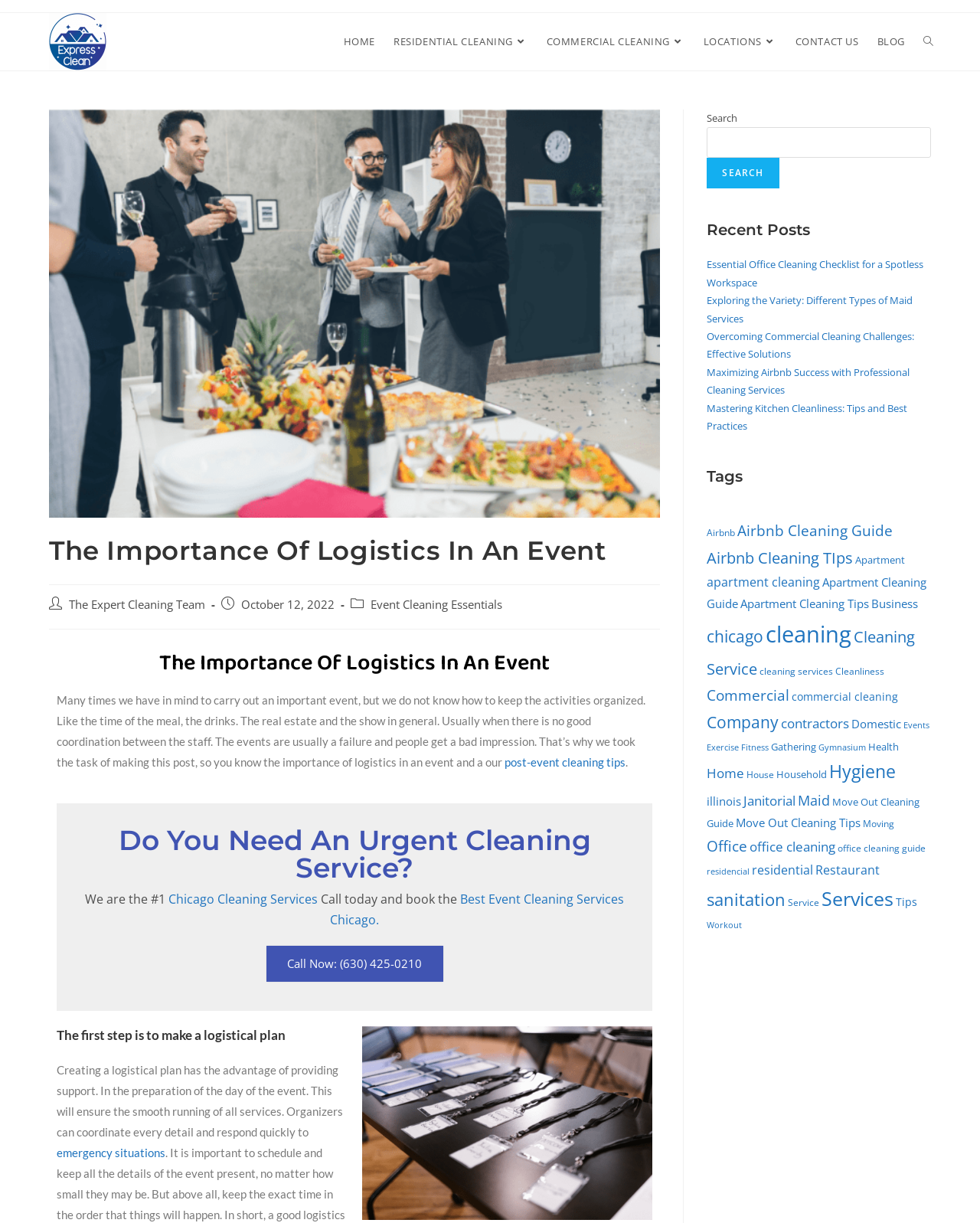Please reply to the following question with a single word or a short phrase:
What is the first link in the main navigation menu?

HOME